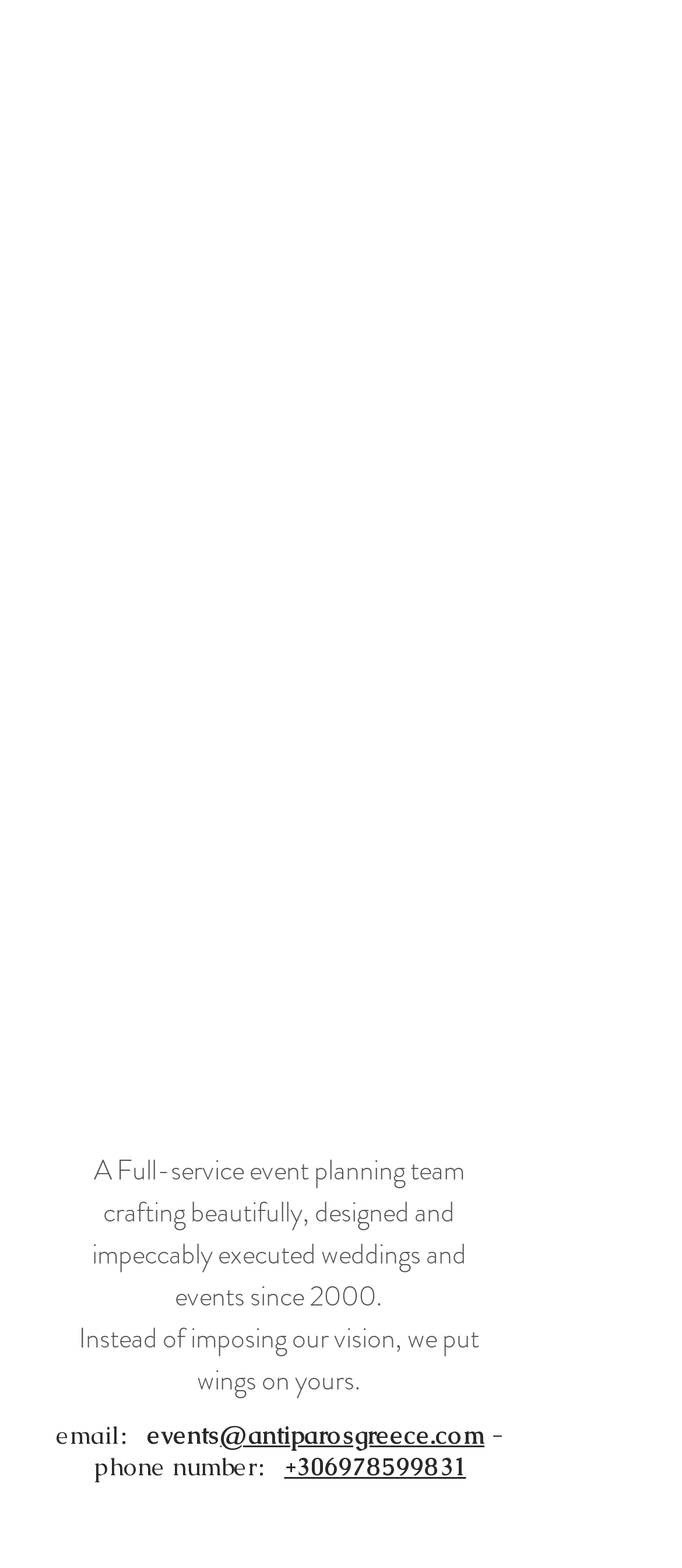Analyze the image and give a detailed response to the question:
What is the company's phone number?

The heading element with the text 'email:  events@antiparosgreece.com - phone number:  +306978599831' provides the phone number to contact the company.